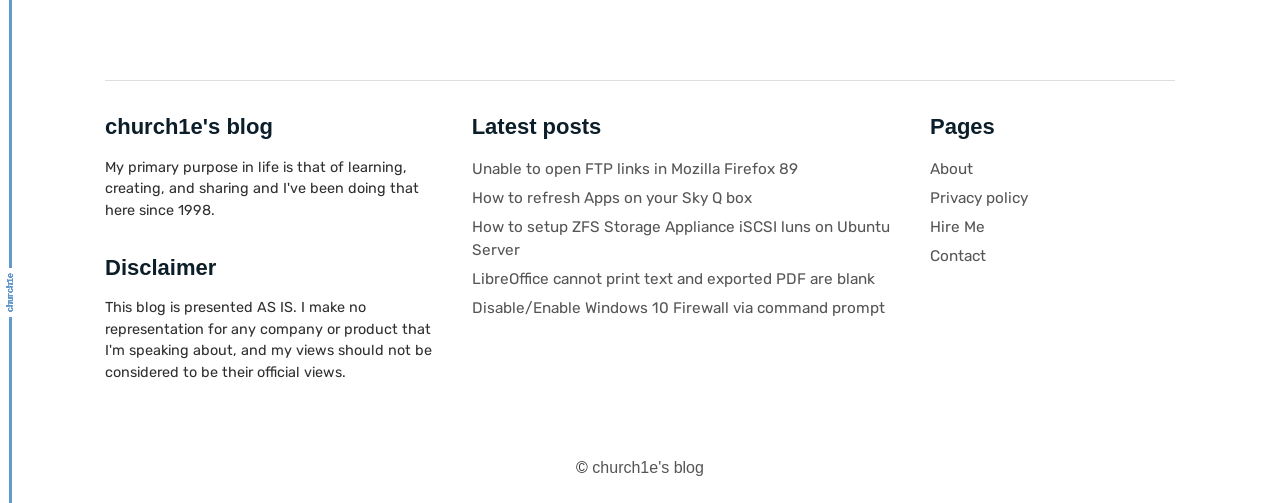What is the purpose of the 'Hire Me' page?
Give a comprehensive and detailed explanation for the question.

The 'Hire Me' page is listed under the 'Pages' heading, and its purpose can be inferred as a way for the blogger to offer their services to potential clients.